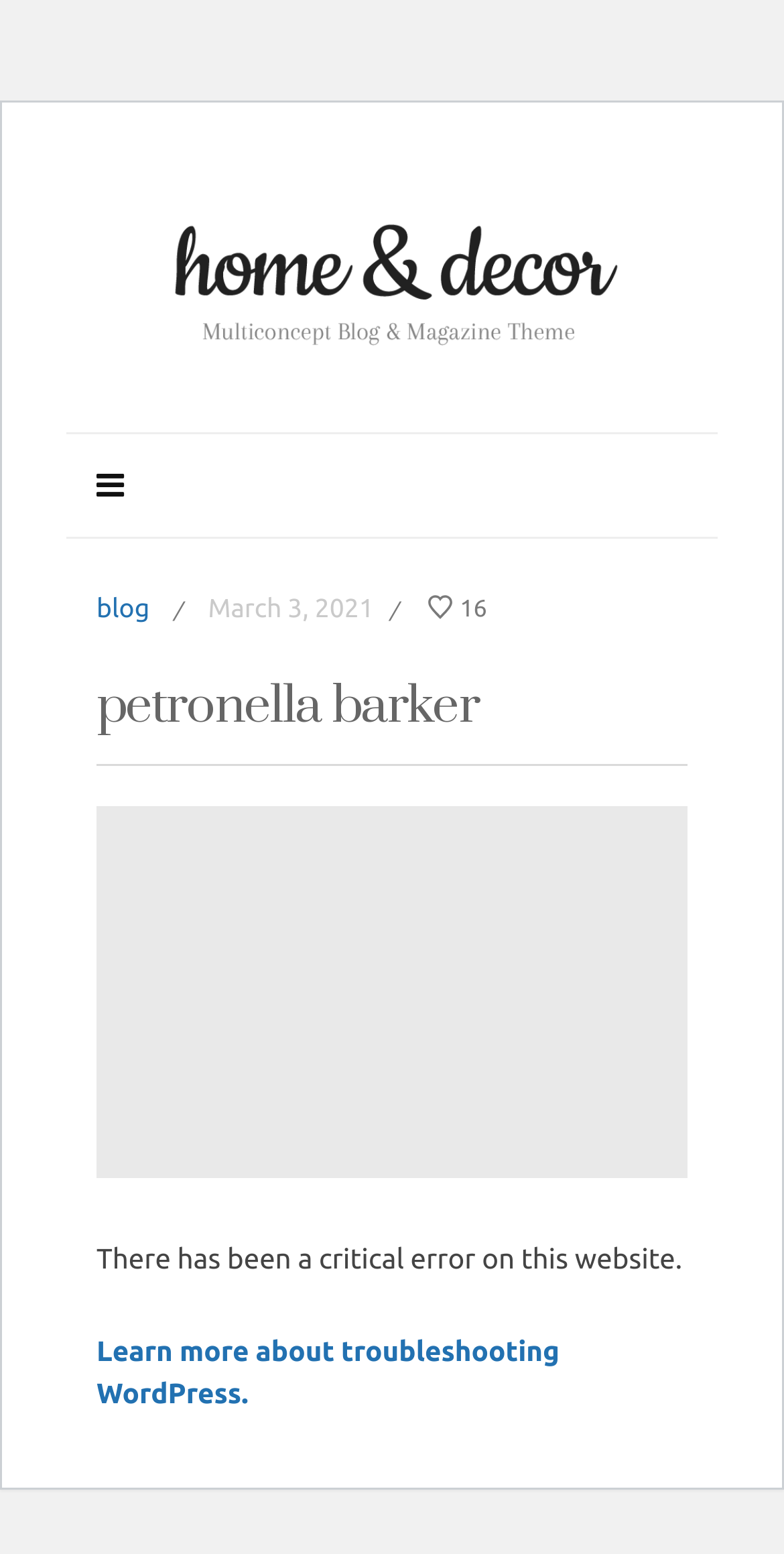Please provide a one-word or short phrase answer to the question:
What is the category of the latest article?

blog